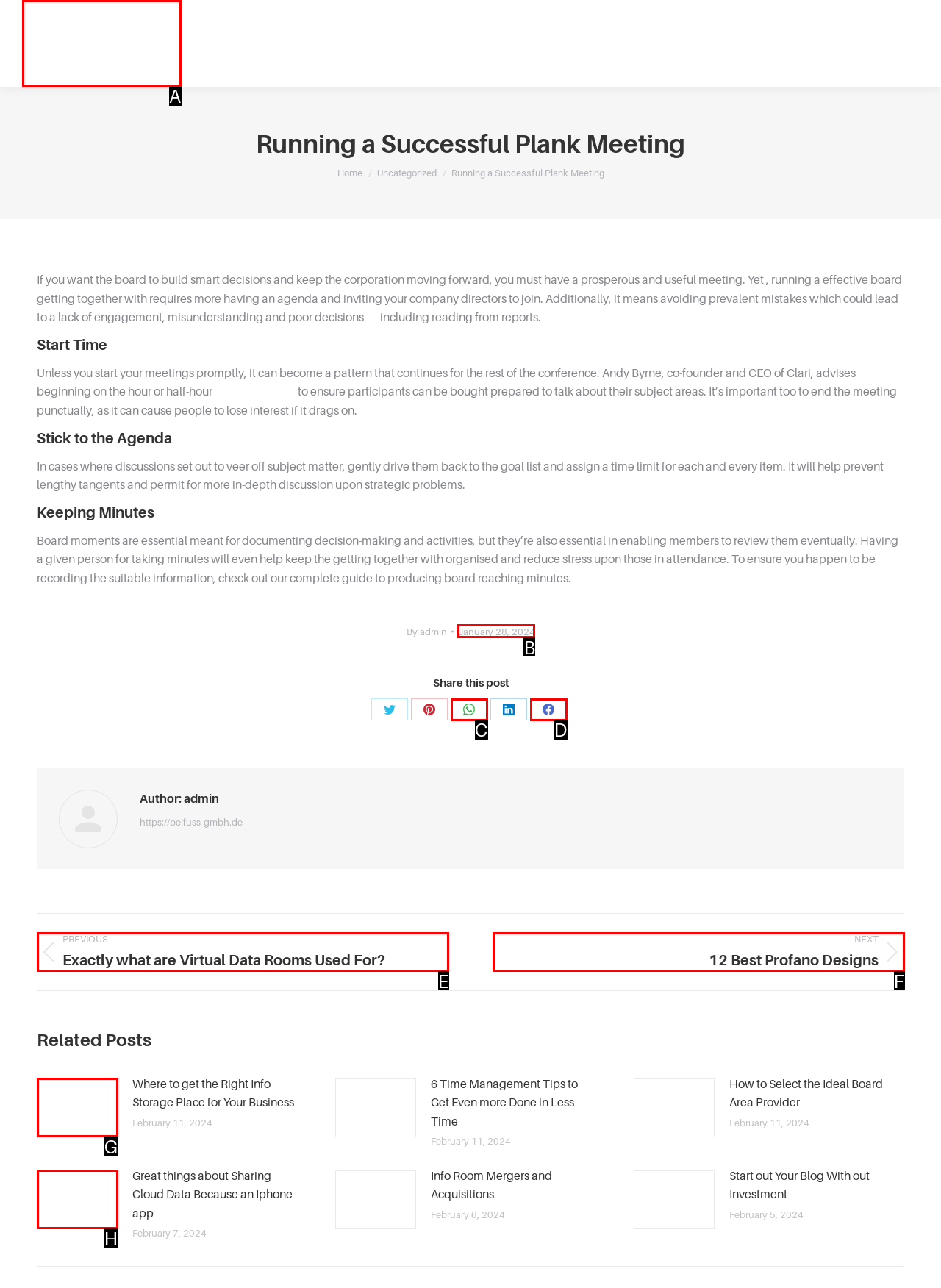Based on the element described as: aria-label="Post image"
Find and respond with the letter of the correct UI element.

G